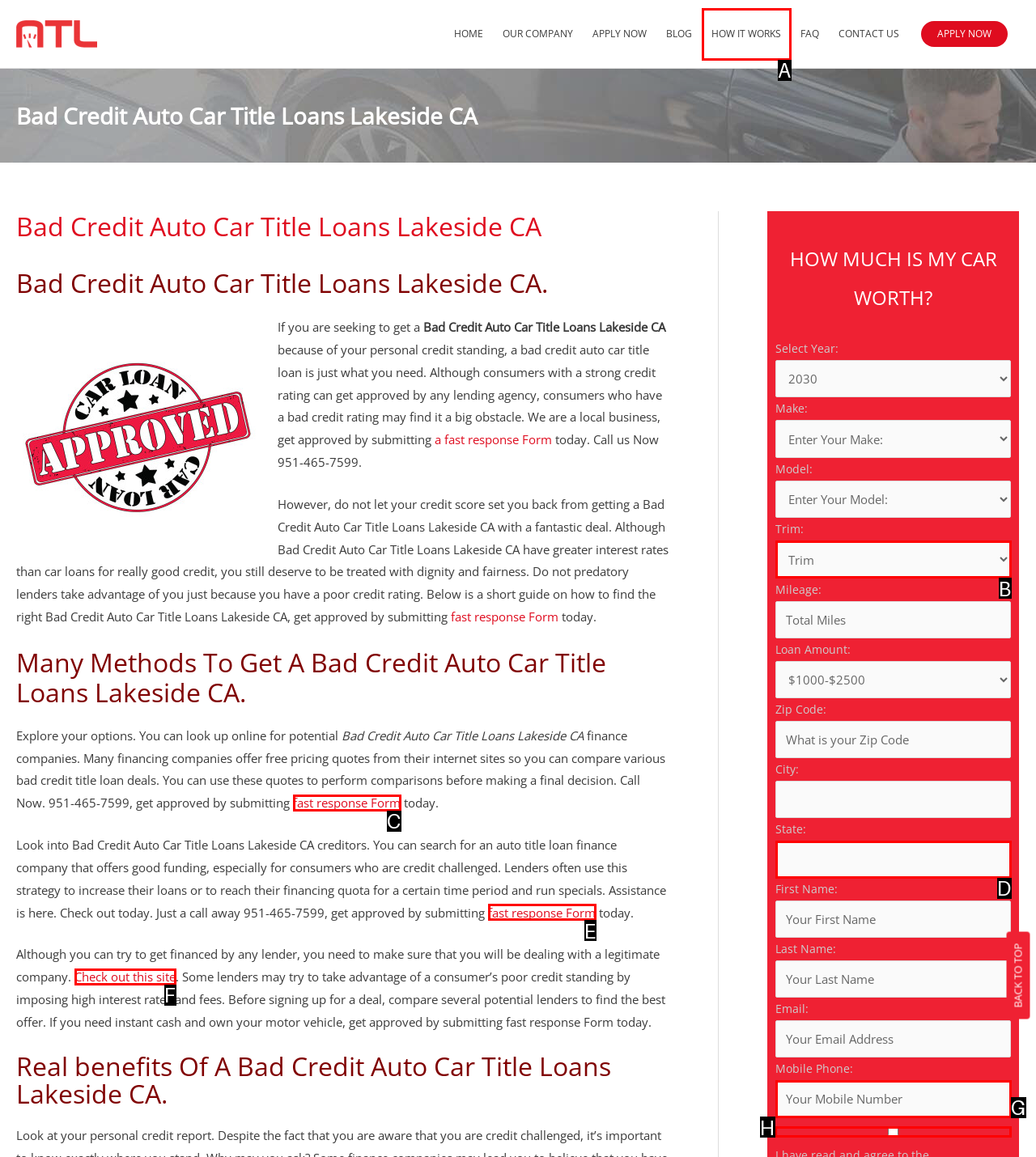Determine the HTML element to click for the instruction: Check the communication consent checkbox.
Answer with the letter corresponding to the correct choice from the provided options.

H